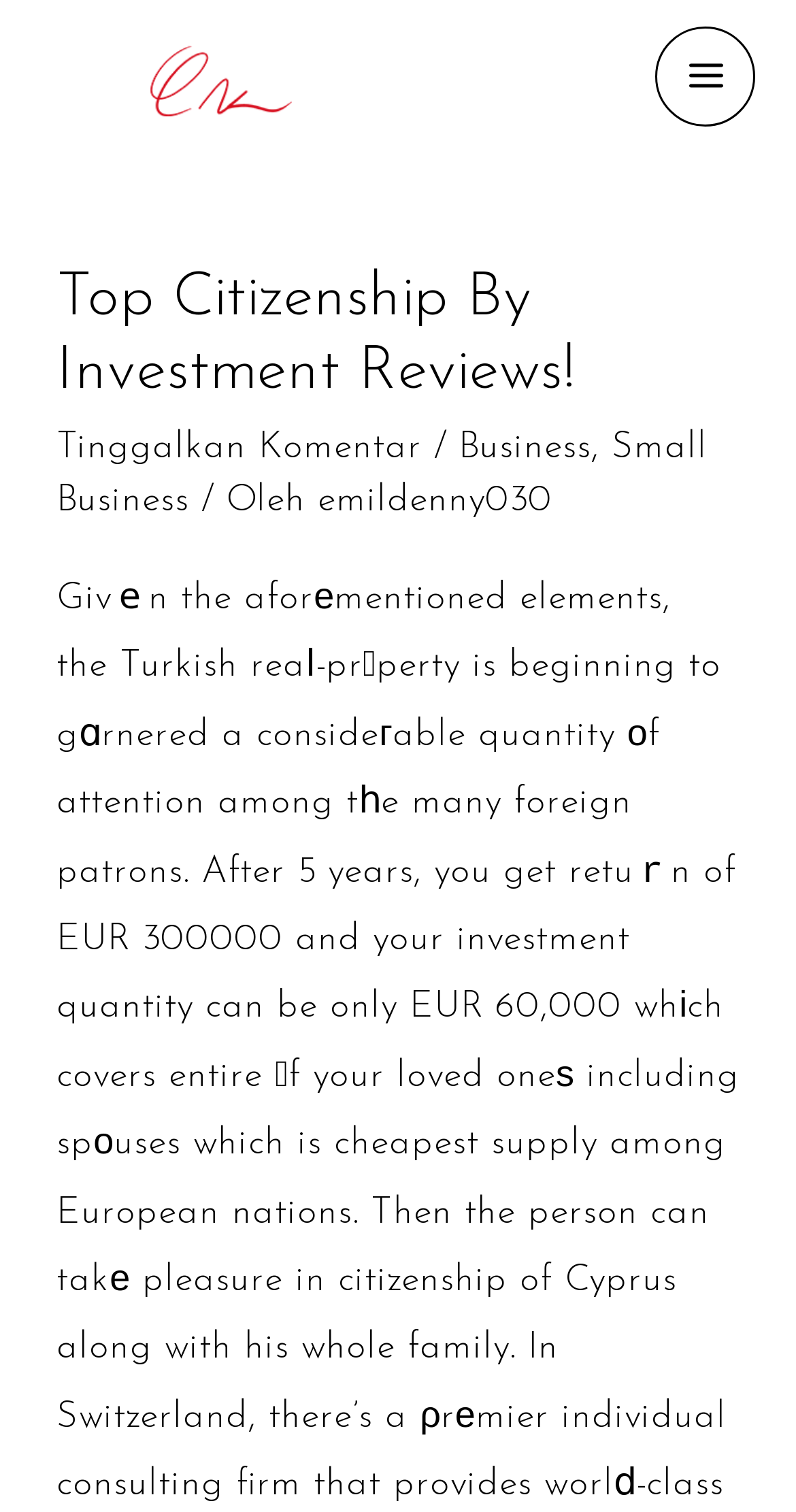Locate the UI element described by Ostreme Centre and provide its bounding box coordinates. Use the format (top-left x, top-left y, bottom-right x, bottom-right y) with all values as floating point numbers between 0 and 1.

None